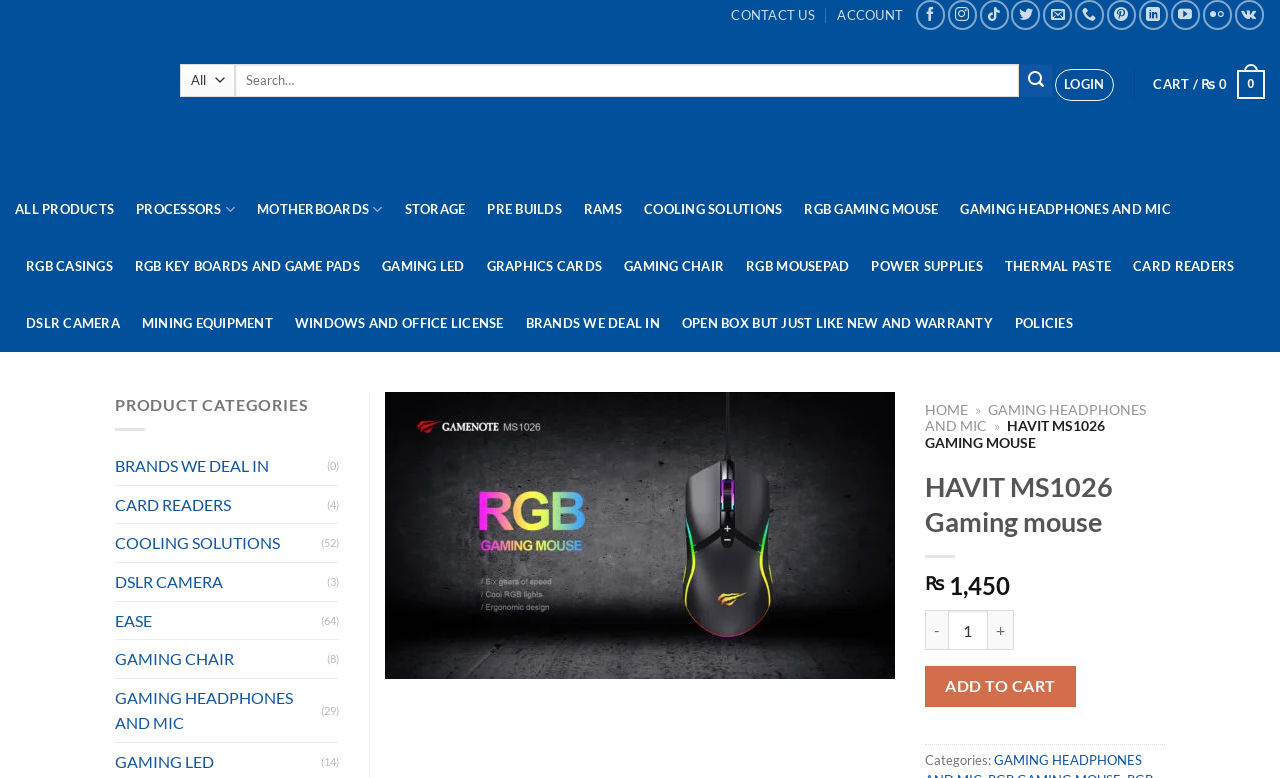What is the name of the product displayed on the webpage?
Relying on the image, give a concise answer in one word or a brief phrase.

HAVIT MS1026 Gaming mouse